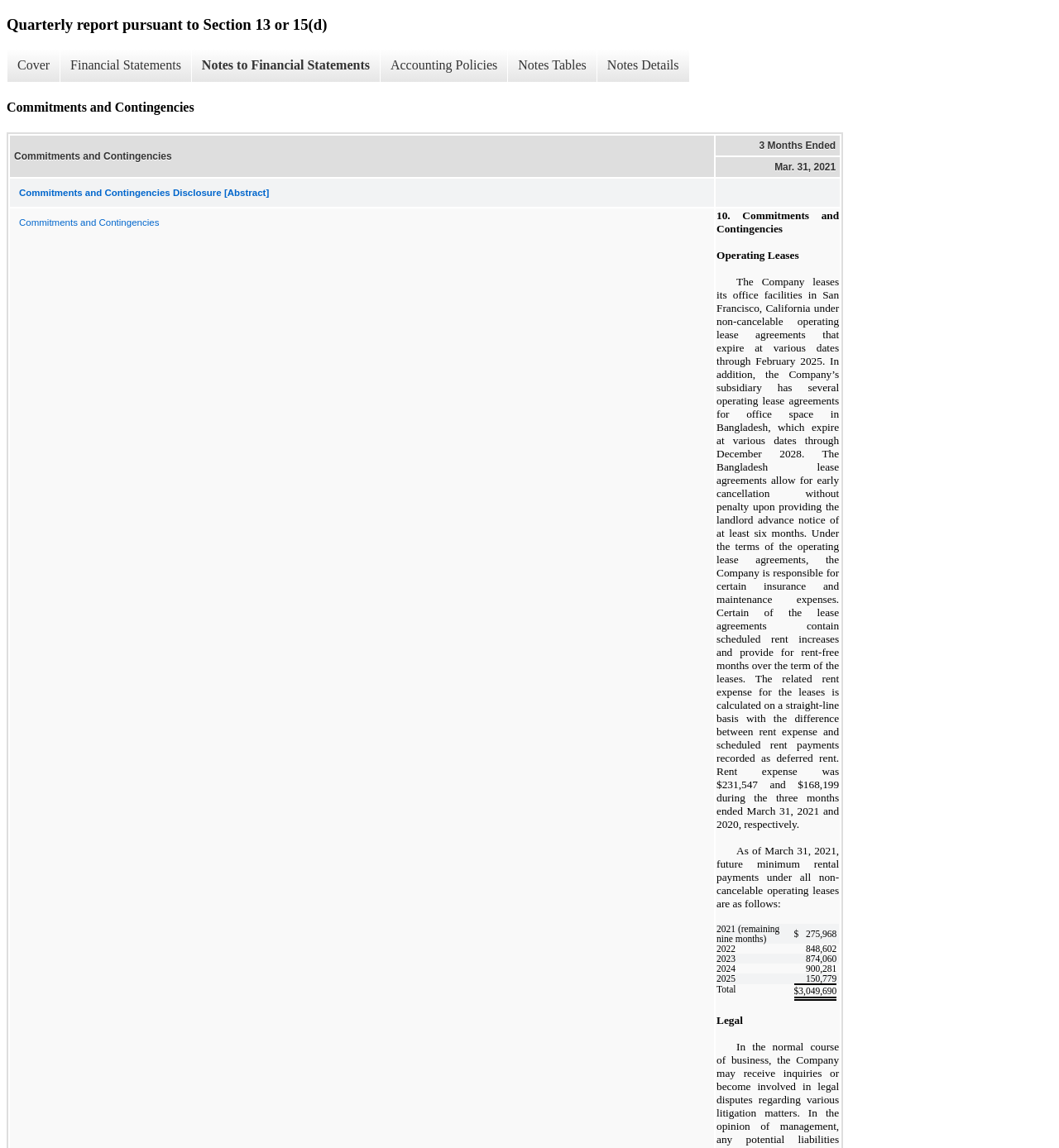Please identify the bounding box coordinates of where to click in order to follow the instruction: "Click on Cover".

[0.006, 0.043, 0.056, 0.072]